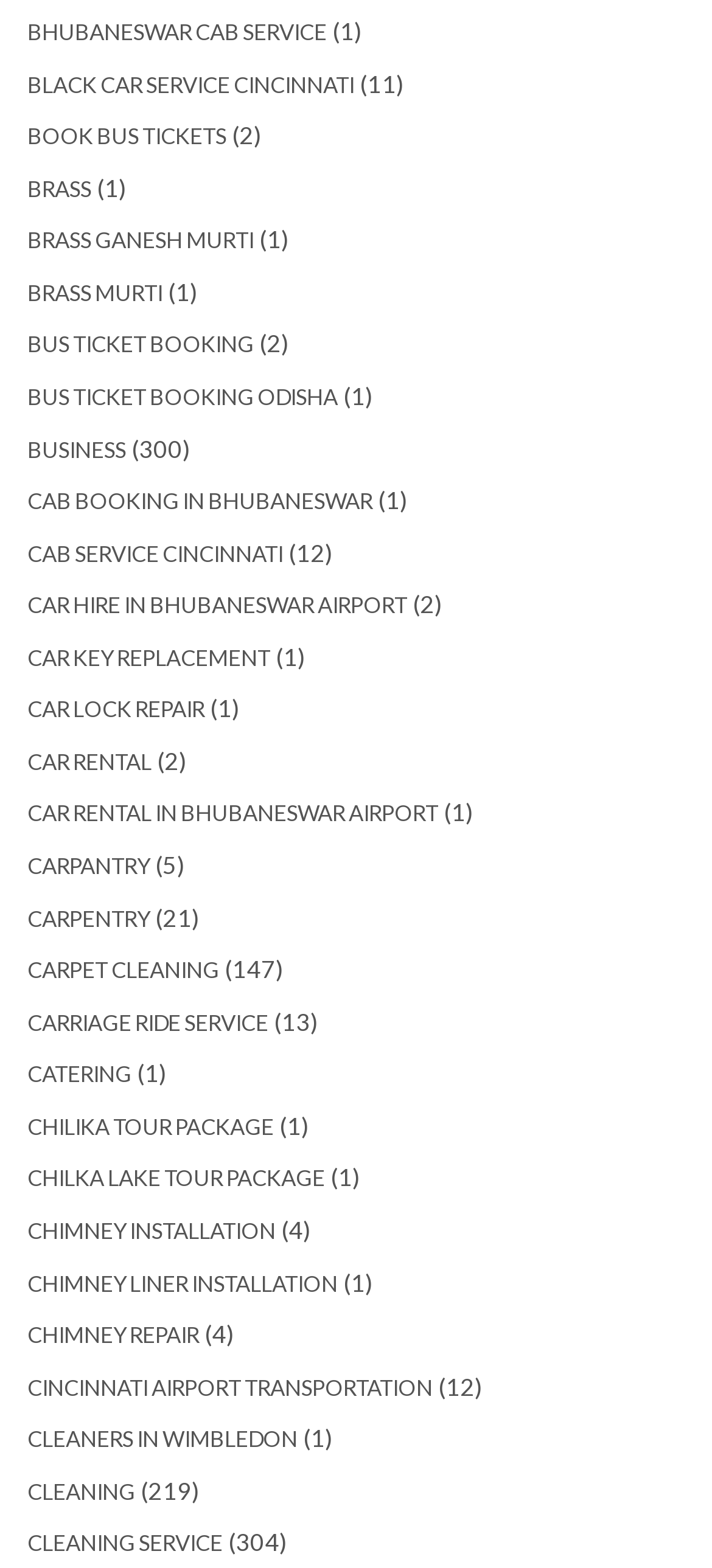Could you highlight the region that needs to be clicked to execute the instruction: "connect with us on GIFT"?

None